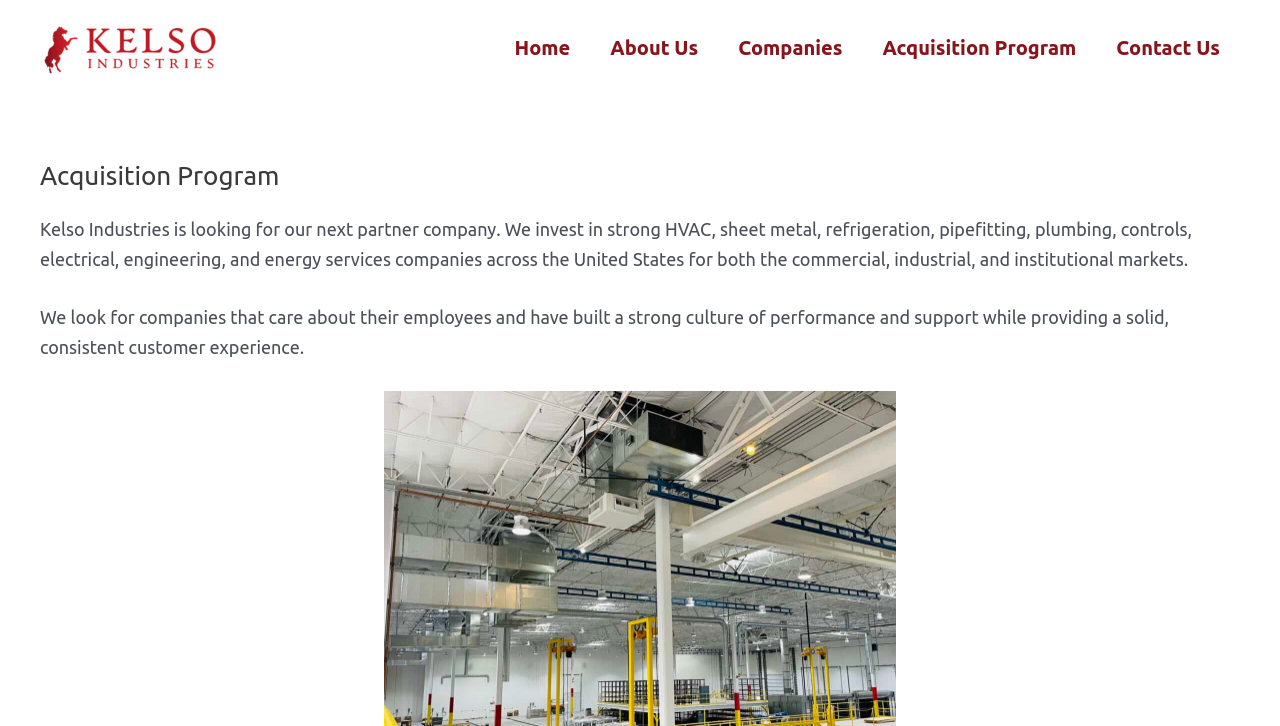Answer the question with a single word or phrase: 
What is the color of the 'Kelso Industries' logo?

Unknown